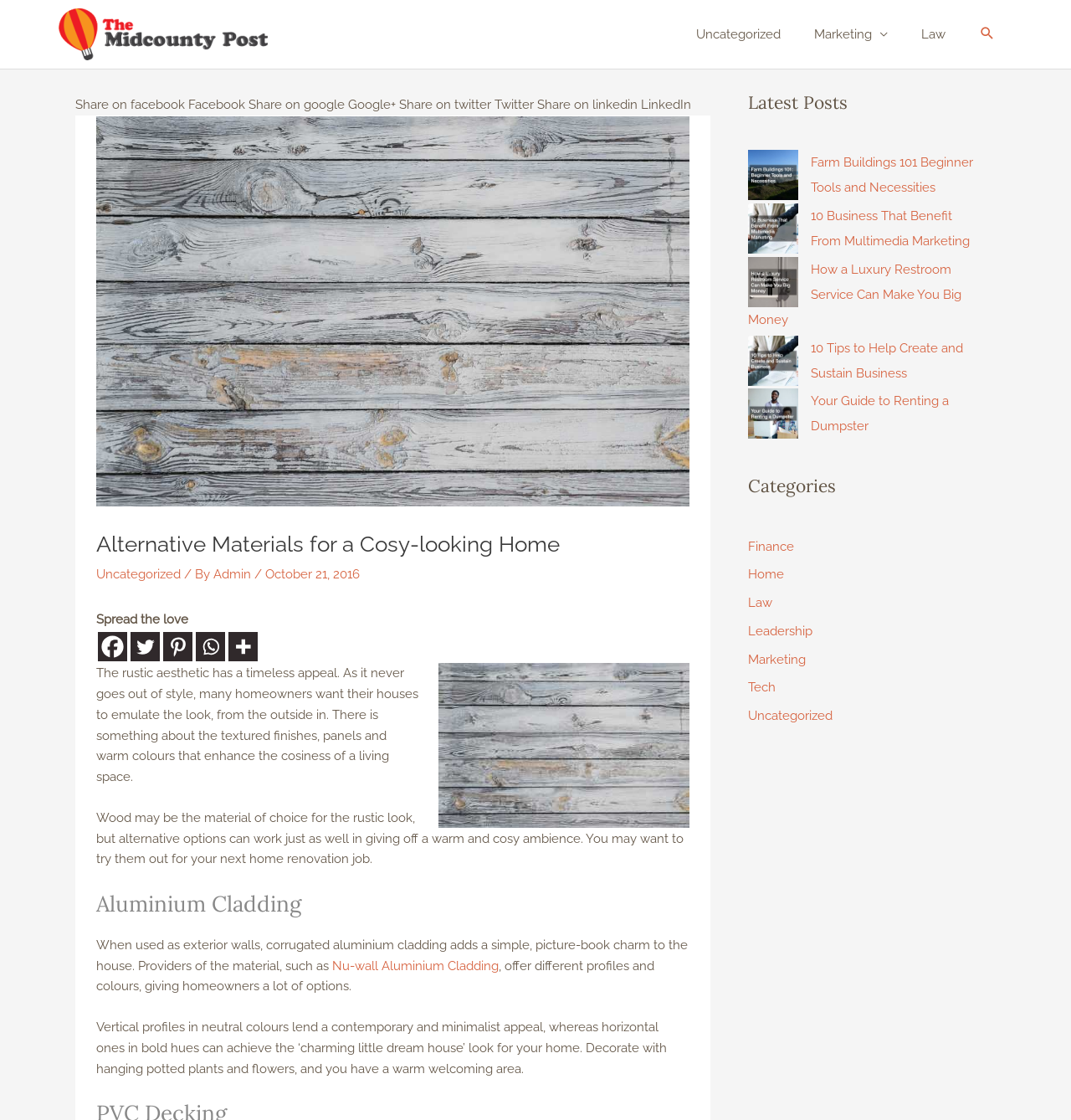Determine the bounding box coordinates for the region that must be clicked to execute the following instruction: "Click on the Facebook link to share".

[0.091, 0.565, 0.119, 0.591]